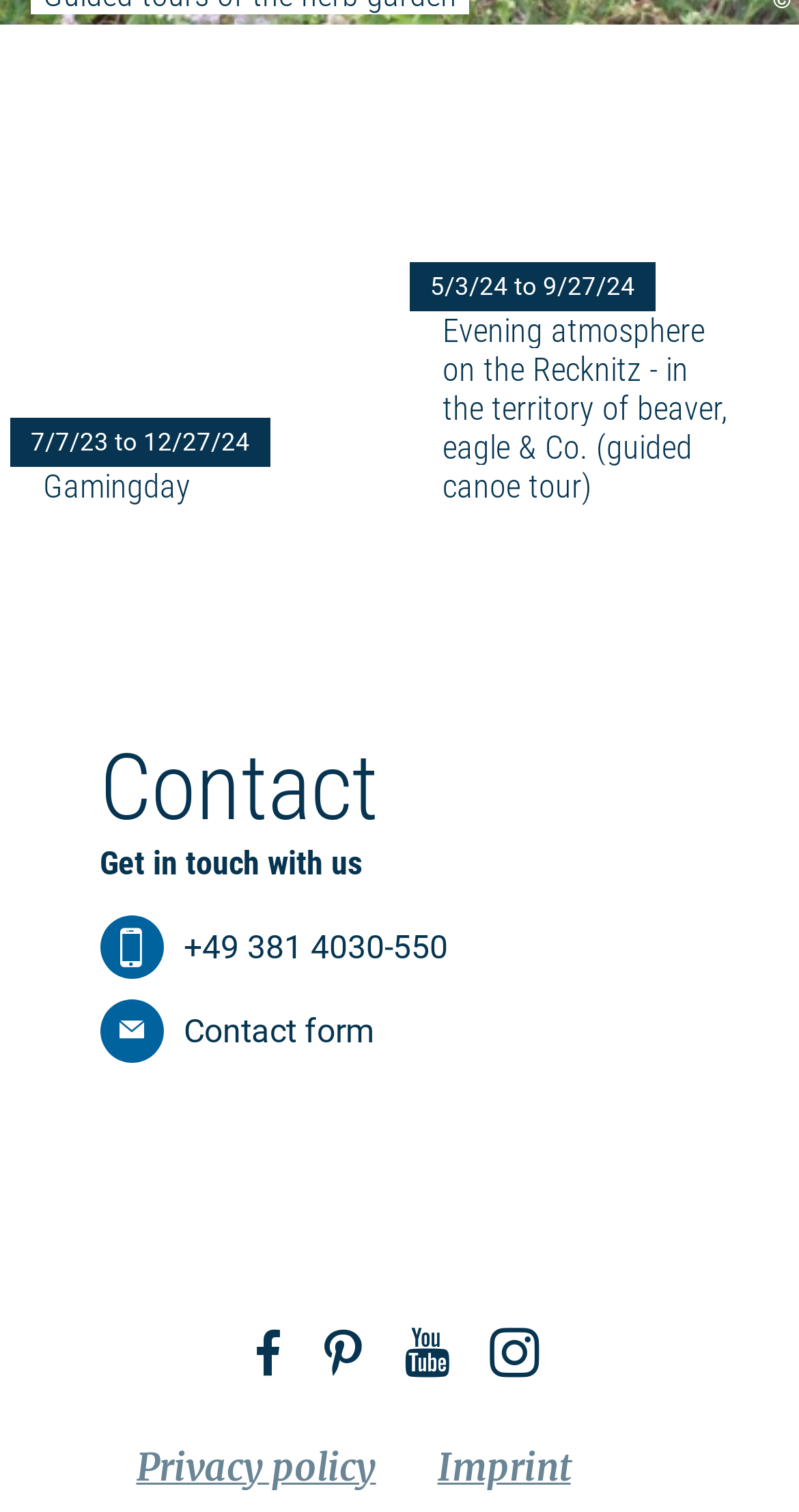Provide a single word or phrase answer to the question: 
How many 'Read more' links are there?

2